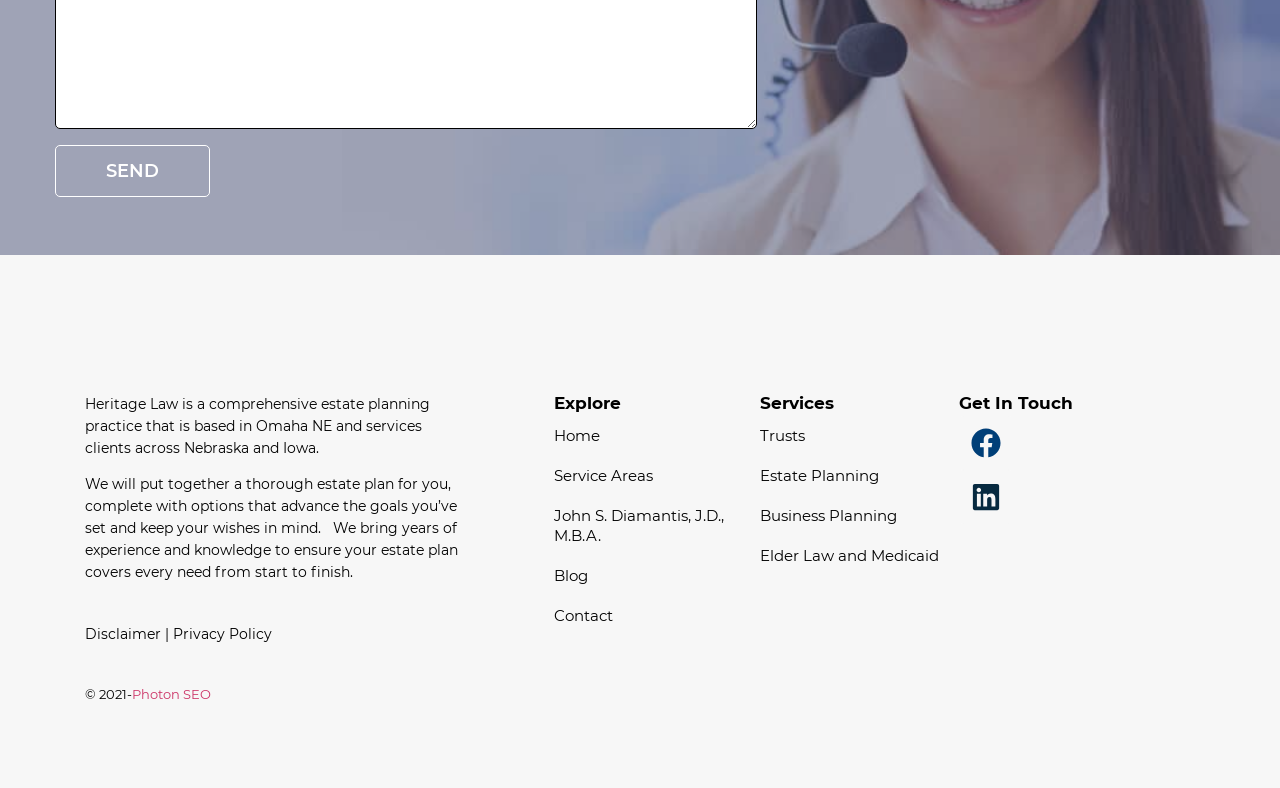What is the purpose of the 'SEND' button?
Please respond to the question thoroughly and include all relevant details.

Based on the context of the webpage and the location of the 'SEND' button, I can infer that its purpose is to send a message or request, possibly to the law practice or to initiate a consultation.